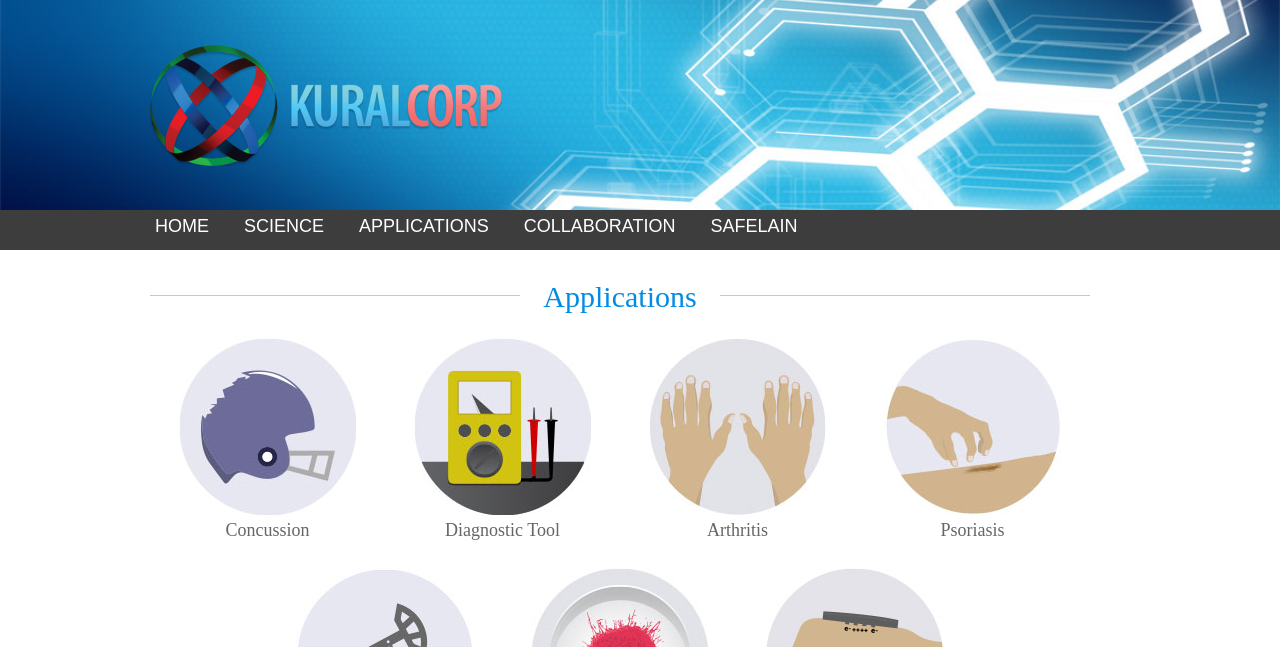Please identify the bounding box coordinates of the element on the webpage that should be clicked to follow this instruction: "Click the permalink". The bounding box coordinates should be given as four float numbers between 0 and 1, formatted as [left, top, right, bottom].

None